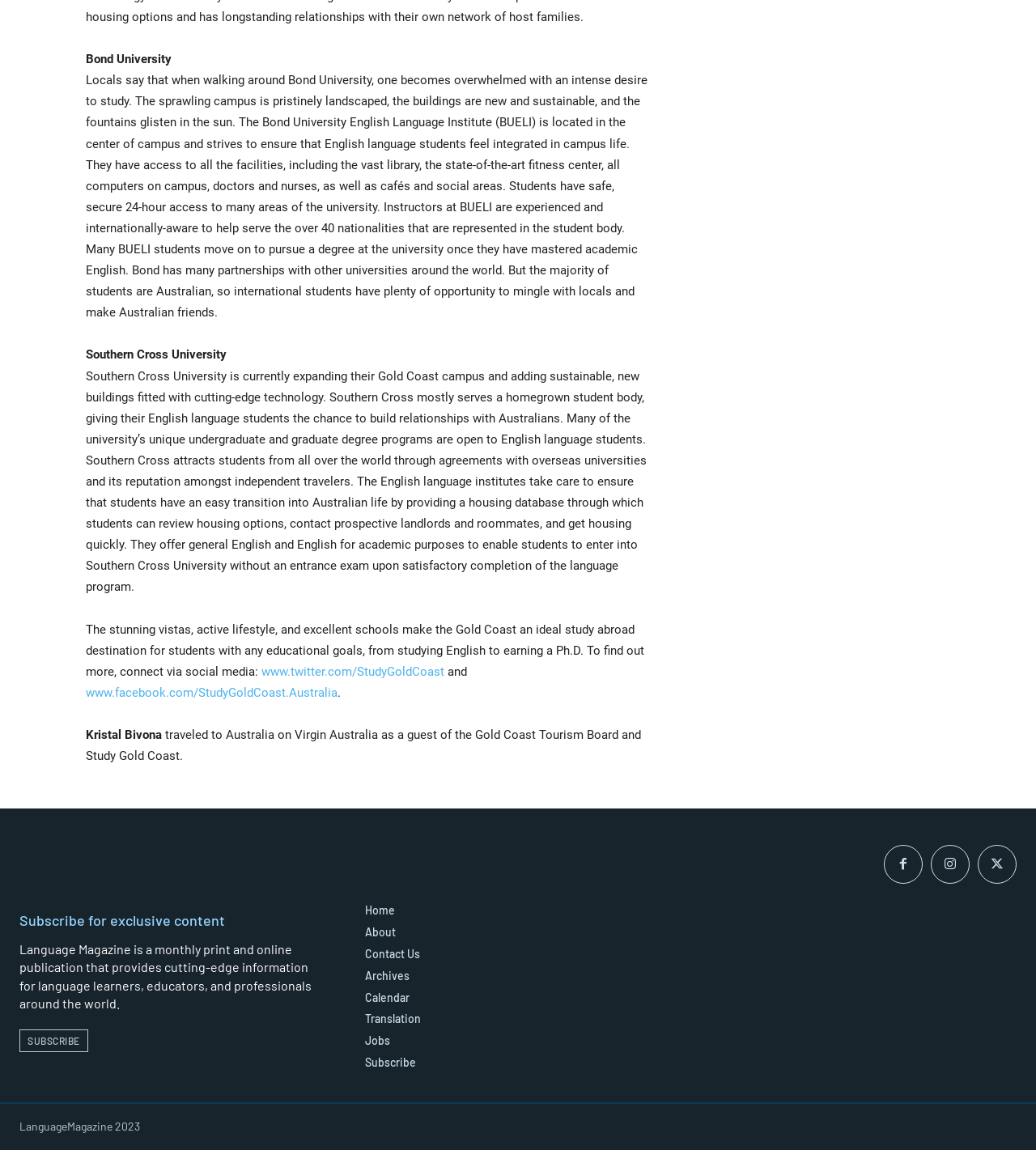Give a one-word or phrase response to the following question: What is the name of the university mentioned first?

Bond University